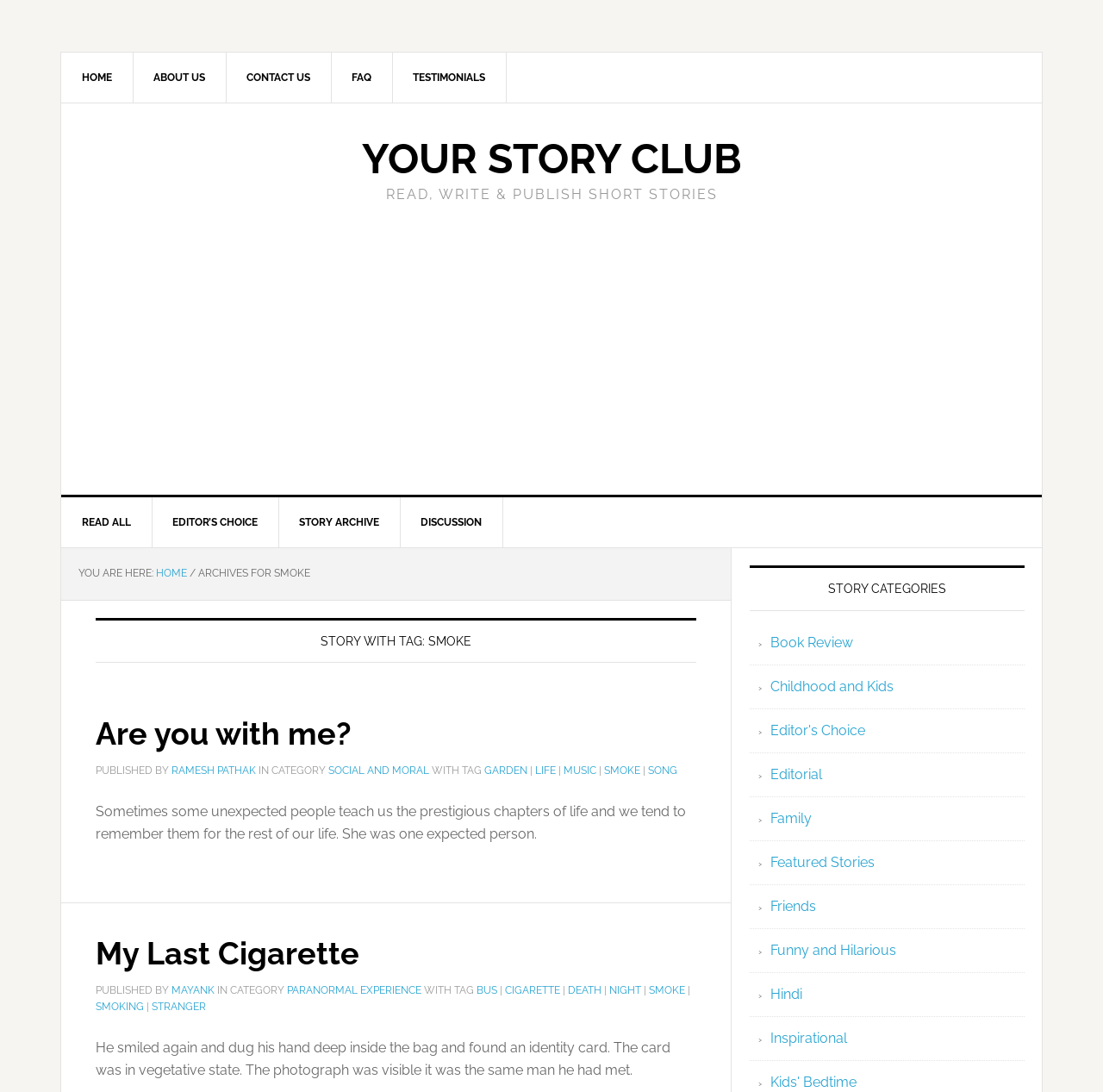Provide the bounding box coordinates, formatted as (top-left x, top-left y, bottom-right x, bottom-right y), with all values being floating point numbers between 0 and 1. Identify the bounding box of the UI element that matches the description: Editor's Choice

[0.698, 0.661, 0.784, 0.676]